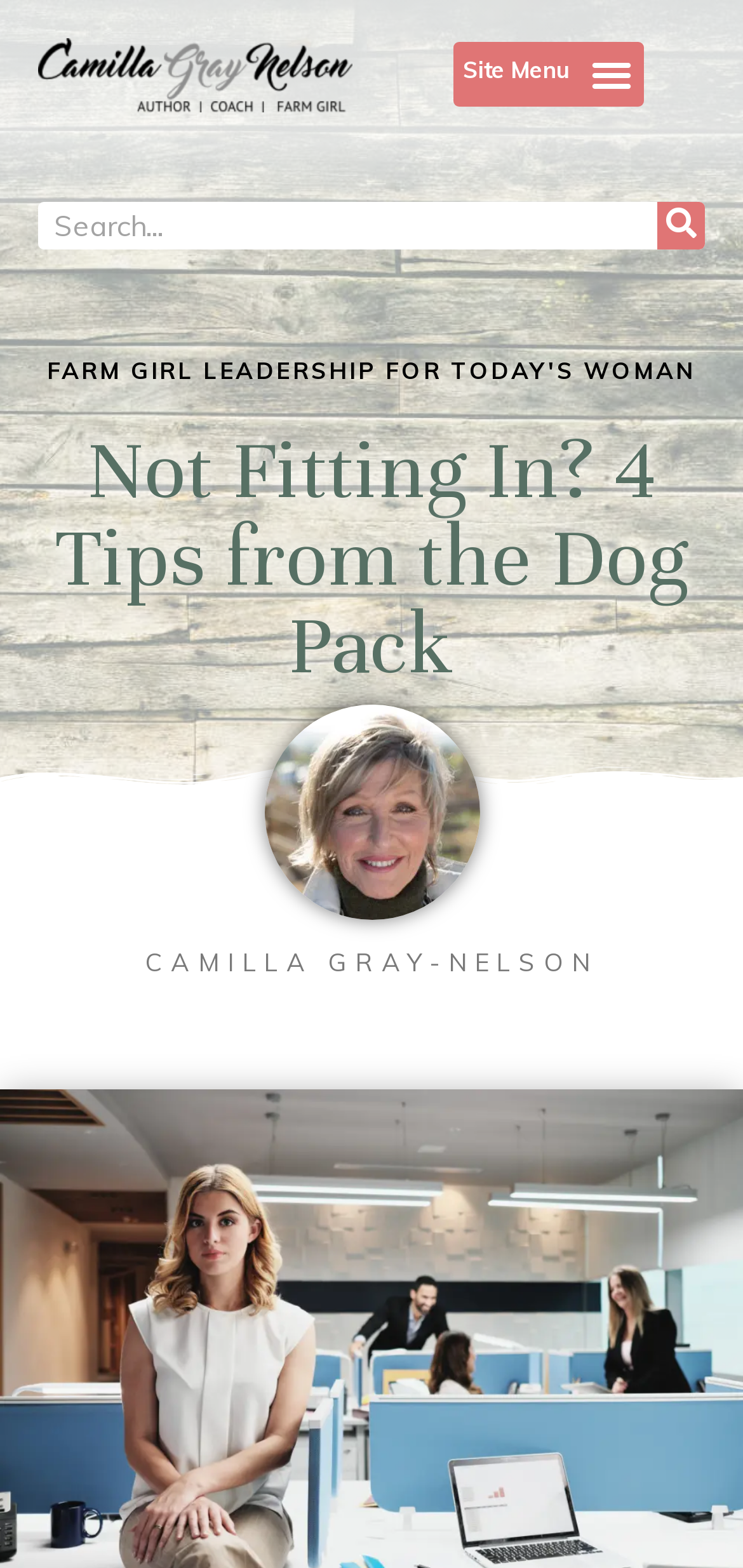Please provide the bounding box coordinates in the format (top-left x, top-left y, bottom-right x, bottom-right y). Remember, all values are floating point numbers between 0 and 1. What is the bounding box coordinate of the region described as: parent_node: Search name="s" placeholder="Search..."

[0.051, 0.128, 0.885, 0.159]